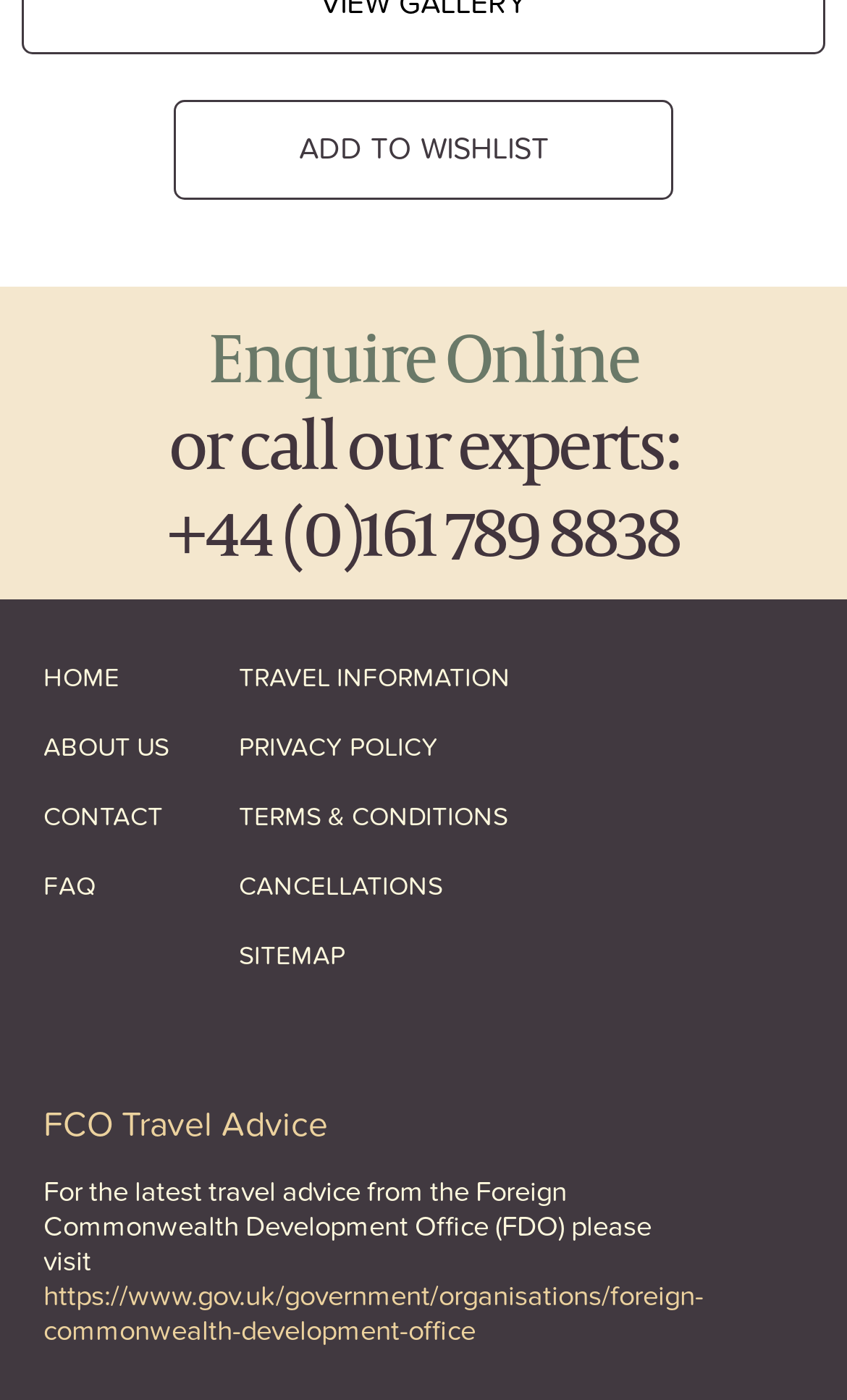Please provide the bounding box coordinates for the element that needs to be clicked to perform the following instruction: "Go to home page". The coordinates should be given as four float numbers between 0 and 1, i.e., [left, top, right, bottom].

[0.051, 0.459, 0.282, 0.509]